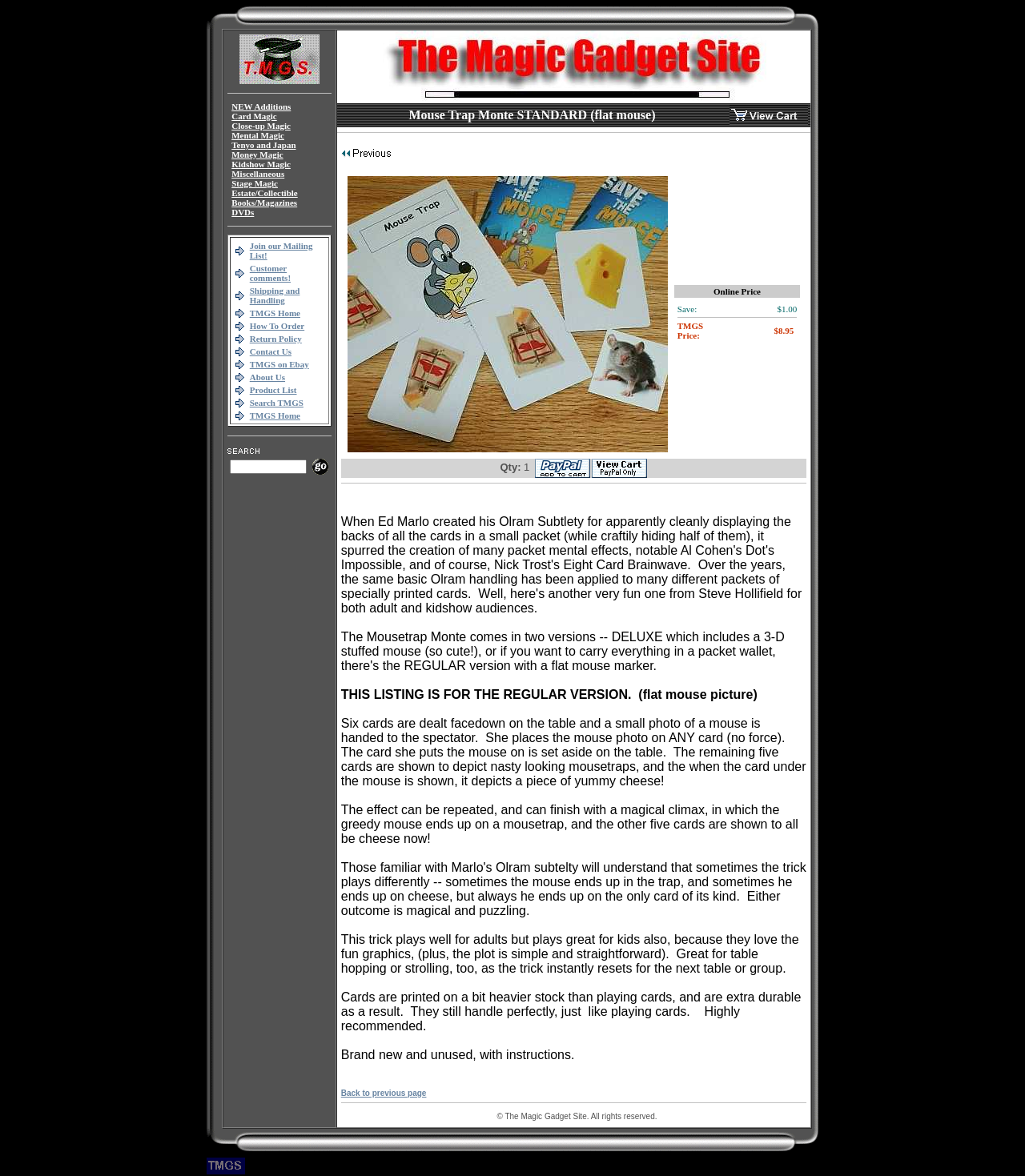Pinpoint the bounding box coordinates for the area that should be clicked to perform the following instruction: "Click on the 'Join our Mailing List!' link".

[0.244, 0.205, 0.305, 0.221]